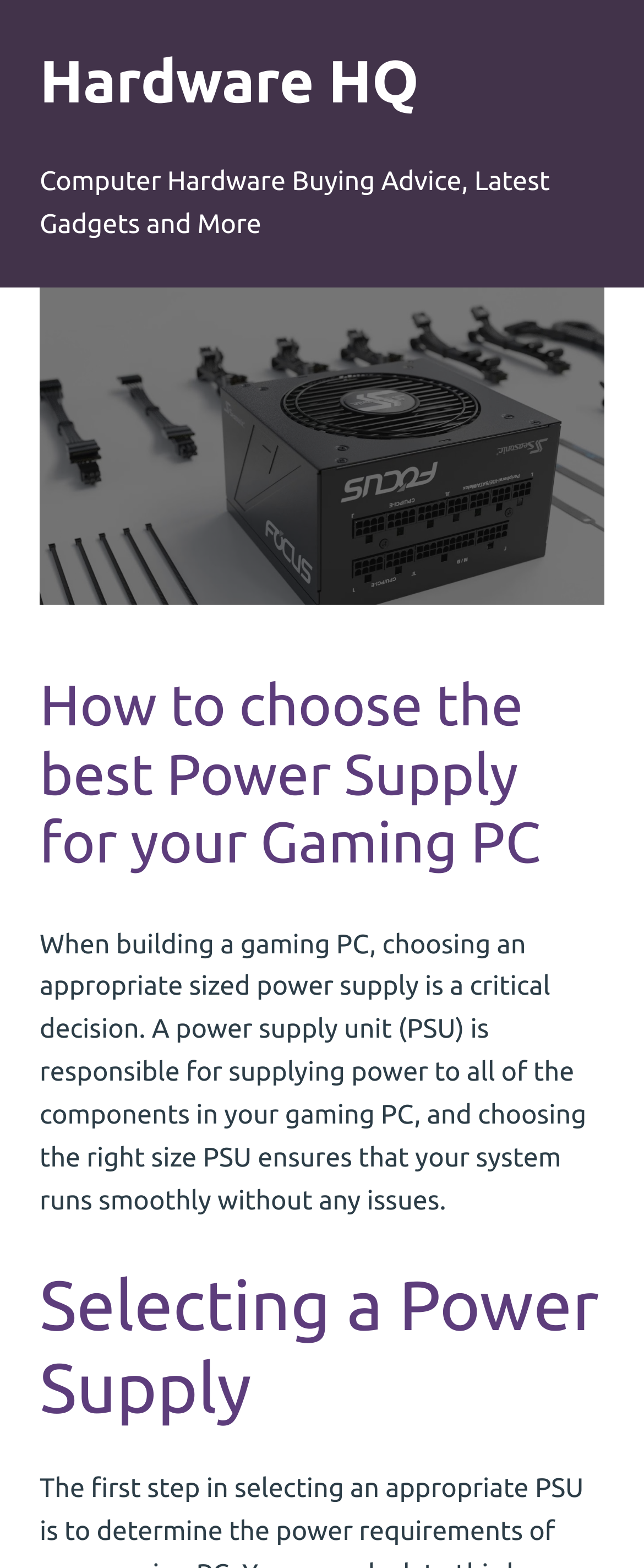Generate the title text from the webpage.

How to choose the best Power Supply for your Gaming PC